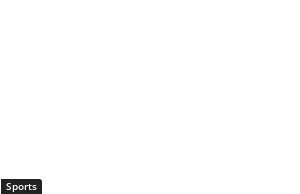Detail the scene depicted in the image with as much precision as possible.

The image is associated with the sports article titled "Jia De Guzman prepares for the PH team's return in the AVC Challenge Cup," published on May 12, 2024. It highlights the preparations of the Philippine team, with a focus on standout player Jia De Guzman, showcasing her determination and skills leading up to an important tournament. The article is part of a section dedicated to sports news, reflecting the team's efforts and the excitement surrounding their upcoming challenges on the international stage.